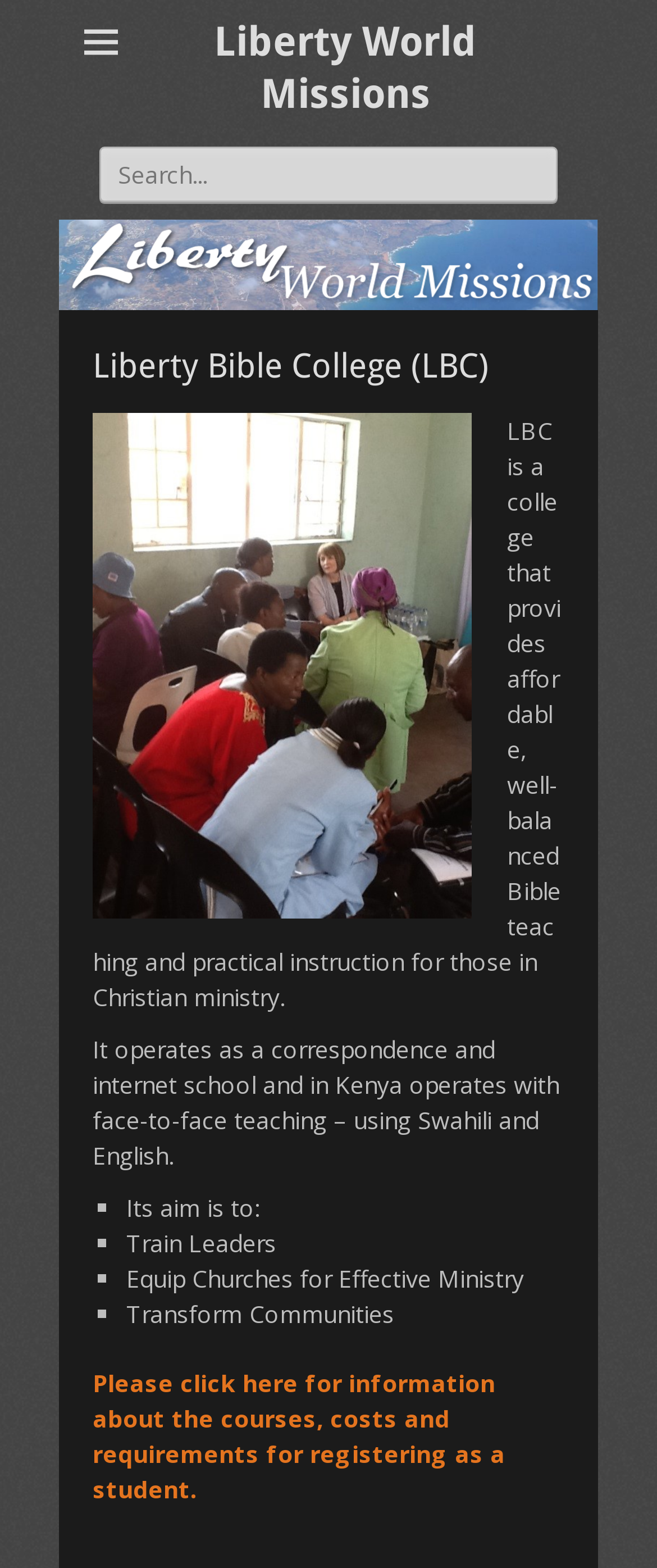From the given element description: "Liberty World Missions", find the bounding box for the UI element. Provide the coordinates as four float numbers between 0 and 1, in the order [left, top, right, bottom].

[0.326, 0.012, 0.726, 0.075]